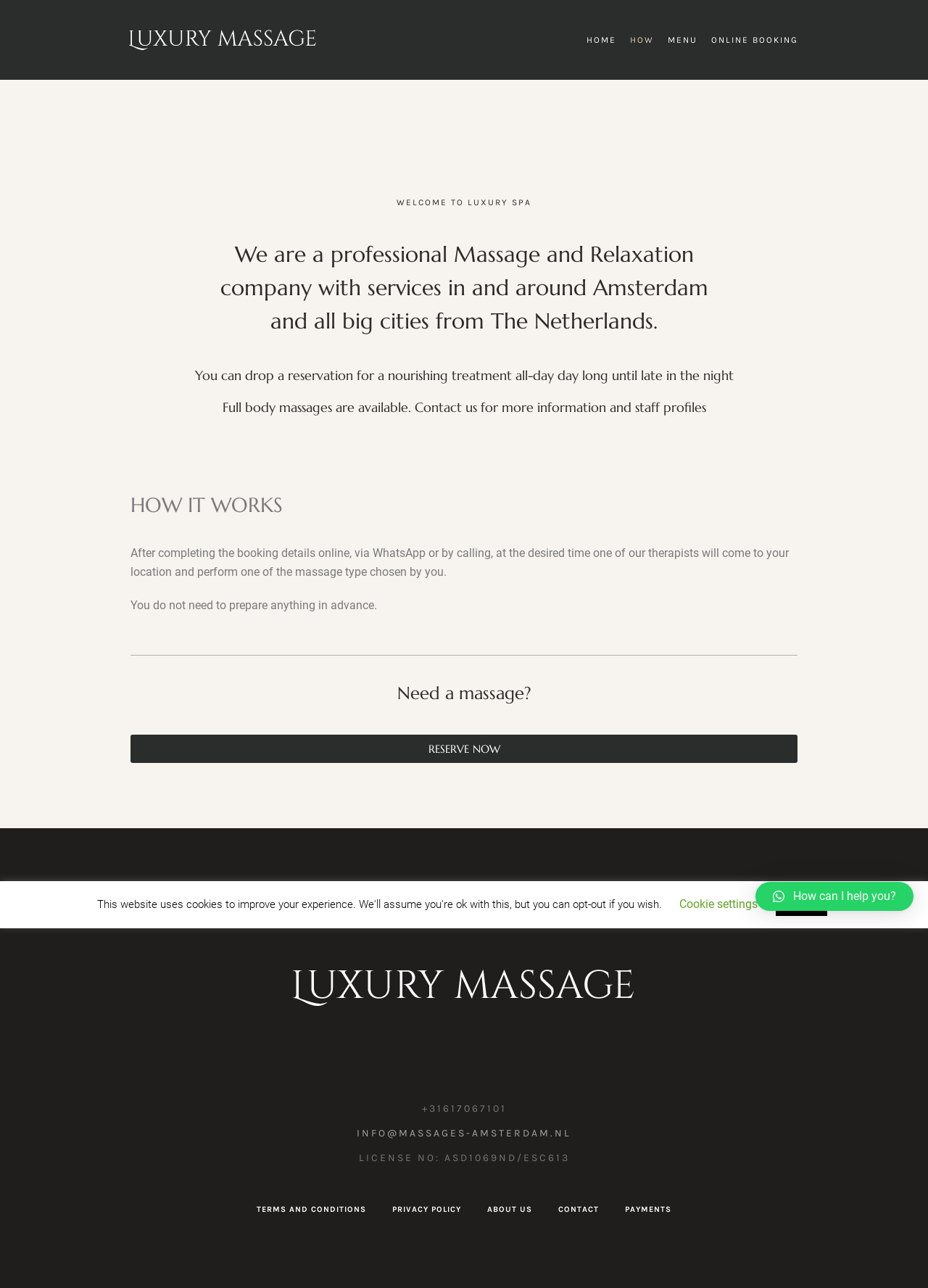What services does the company offer?
Please analyze the image and answer the question with as much detail as possible.

The company offers massage and relaxation services, as stated in the heading 'We are a professional Massage and Relaxation company with services in and around Amsterdam and all big cities from The Netherlands.' This heading provides a brief description of the company's services.